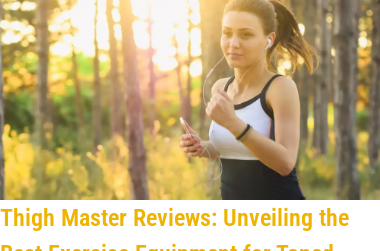Explain the image with as much detail as possible.

The image accompanying the article titled "Thigh Master Reviews: Unveiling the Best Exercise Equipment for Toned Legs" features a young woman jogging in a sunlit forest. She is wearing a black and white athletic outfit, with earphones in her ears, indicating she is likely enjoying music or a podcast while exercising. The sunlight filters through the trees, creating a warm and inviting atmosphere that emphasizes an active, healthy lifestyle. This image effectively captures the essence of fitness and wellness, aligning perfectly with the article's focus on effective exercise equipment for achieving toned legs.